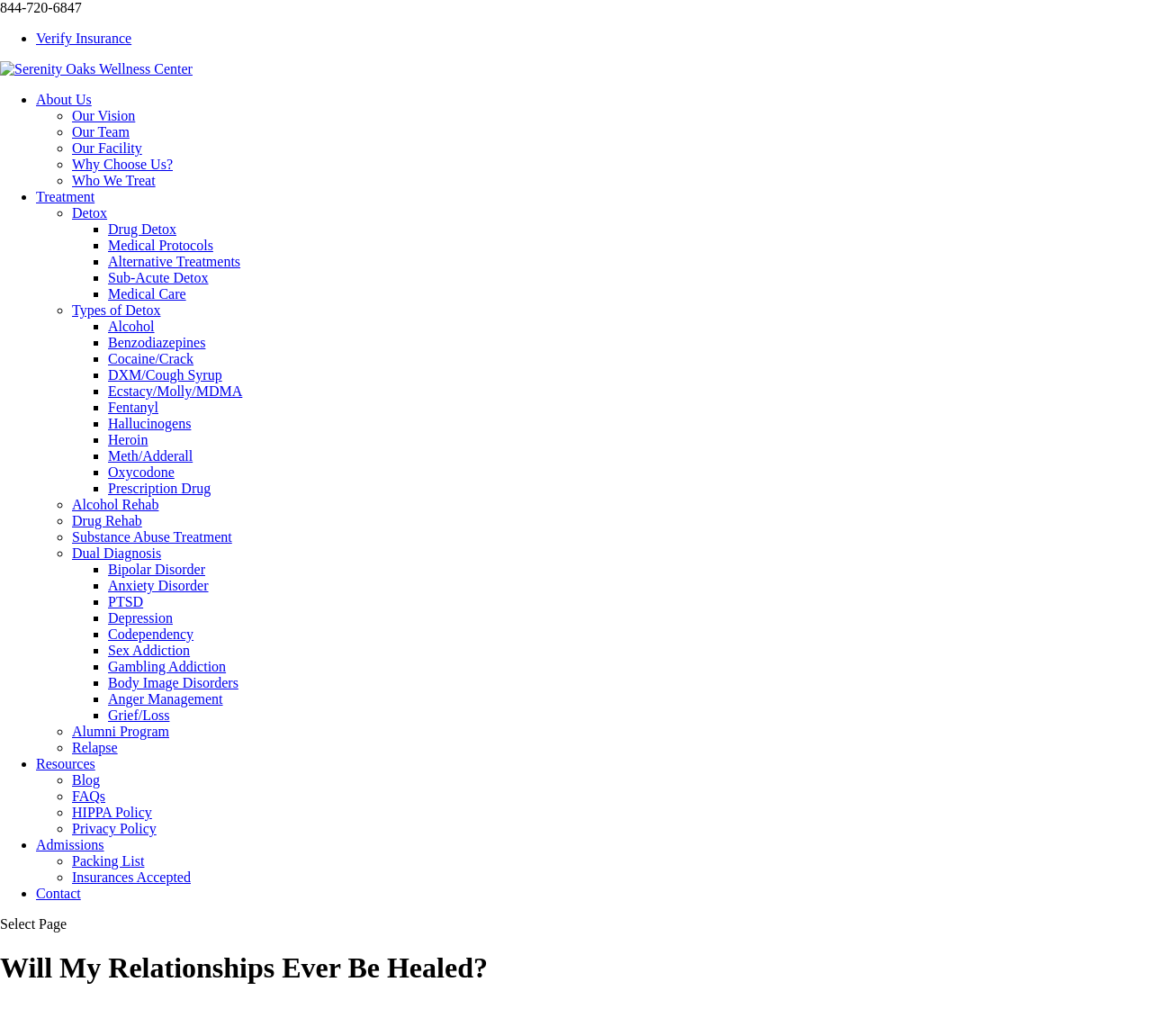Provide an in-depth caption for the contents of the webpage.

The webpage appears to be the homepage of Serenity Oaks Wellness Center, a rehabilitation center that provides treatment for addiction and mental health disorders. At the top left corner of the page, there is a phone number "844-720-6847" and a link to "Verify Insurance". Next to it is the center's logo, an image with the text "Serenity Oaks Wellness Center". 

Below the logo, there is a navigation menu with links to various pages, including "About Us", "Our Vision", "Our Team", "Our Facility", "Why Choose Us?", and "Who We Treat". 

Further down the page, there is a section dedicated to treatment options, with links to "Detox", "Medical Protocols", "Alternative Treatments", "Sub-Acute Detox", and "Medical Care". 

Underneath, there is a list of specific detox programs, including "Alcohol", "Benzodiazepines", "Cocaine/Crack", and several others. 

The page also features a section on rehab programs, with links to "Alcohol Rehab", "Drug Rehab", "Substance Abuse Treatment", "Dual Diagnosis", and others. 

Finally, there is a list of mental health conditions treated at the center, including "Bipolar Disorder", "Anxiety Disorder", "PTSD", "Depression", and several others.